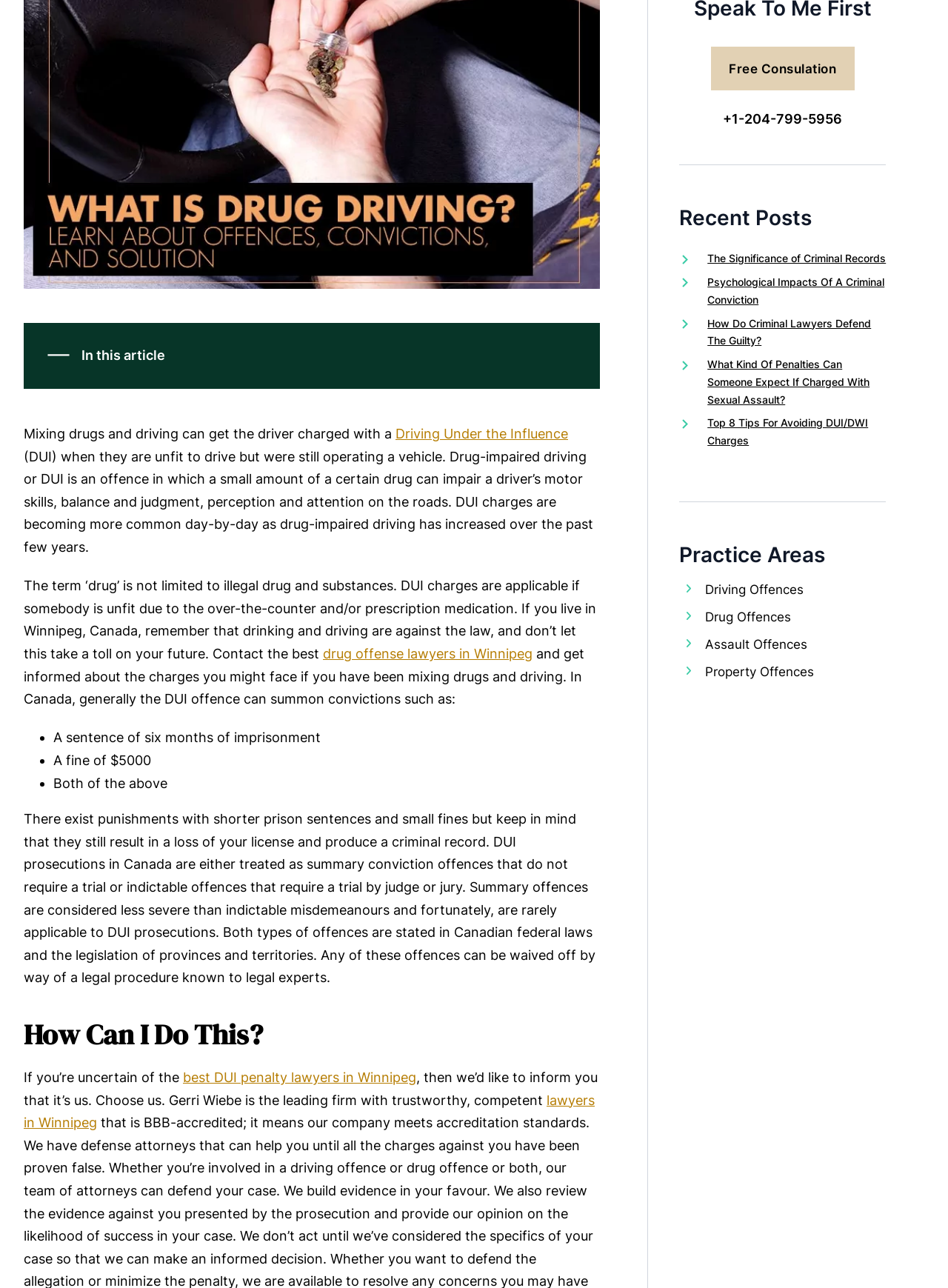Locate the bounding box coordinates for the element described below: "The Significance of Criminal Records". The coordinates must be four float values between 0 and 1, formatted as [left, top, right, bottom].

[0.717, 0.194, 0.935, 0.208]